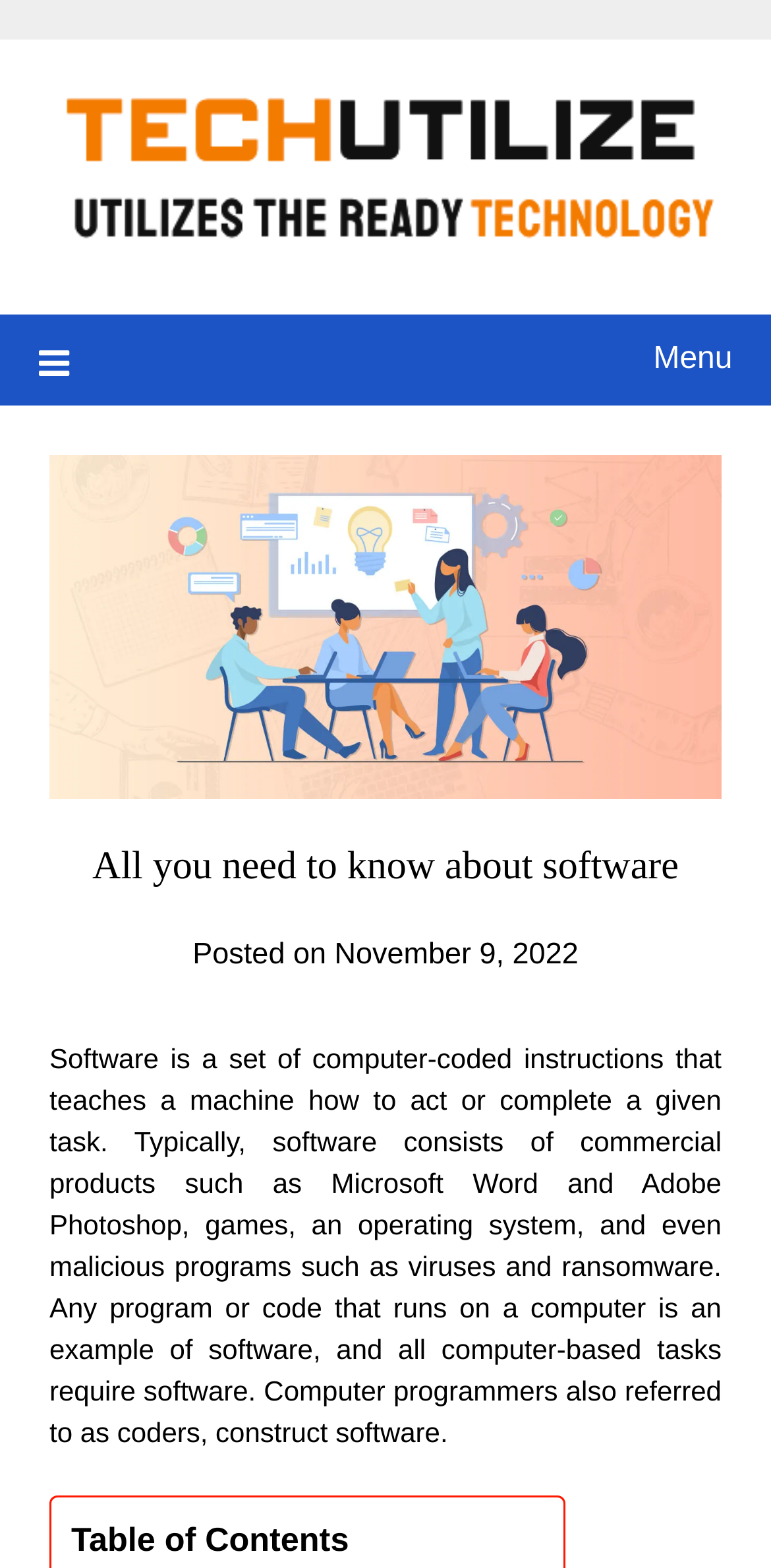What is the purpose of software?
Give a one-word or short phrase answer based on the image.

To teach a machine how to act or complete a task